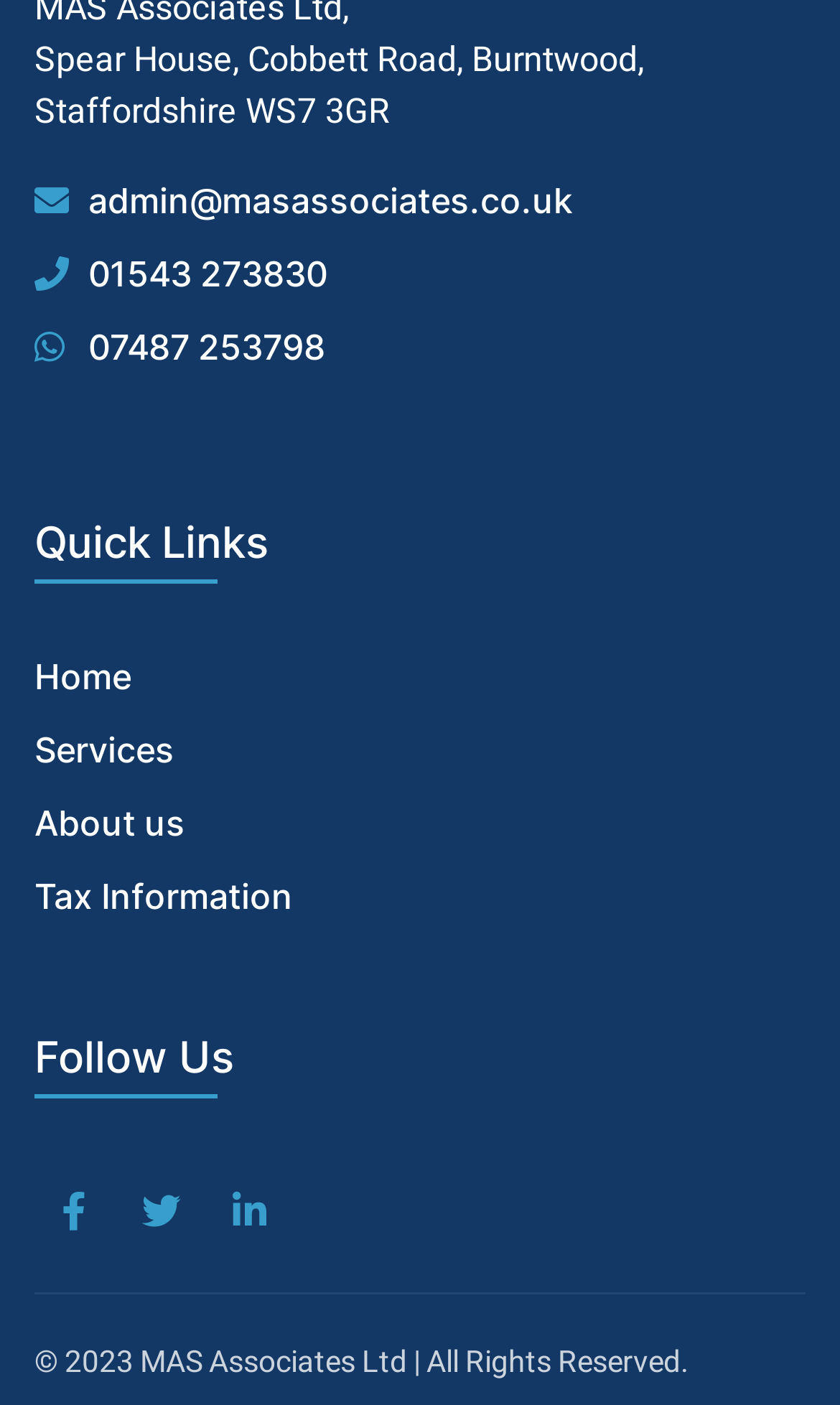Please respond in a single word or phrase: 
What is the phone number for MAS Associates Ltd?

01543 273830